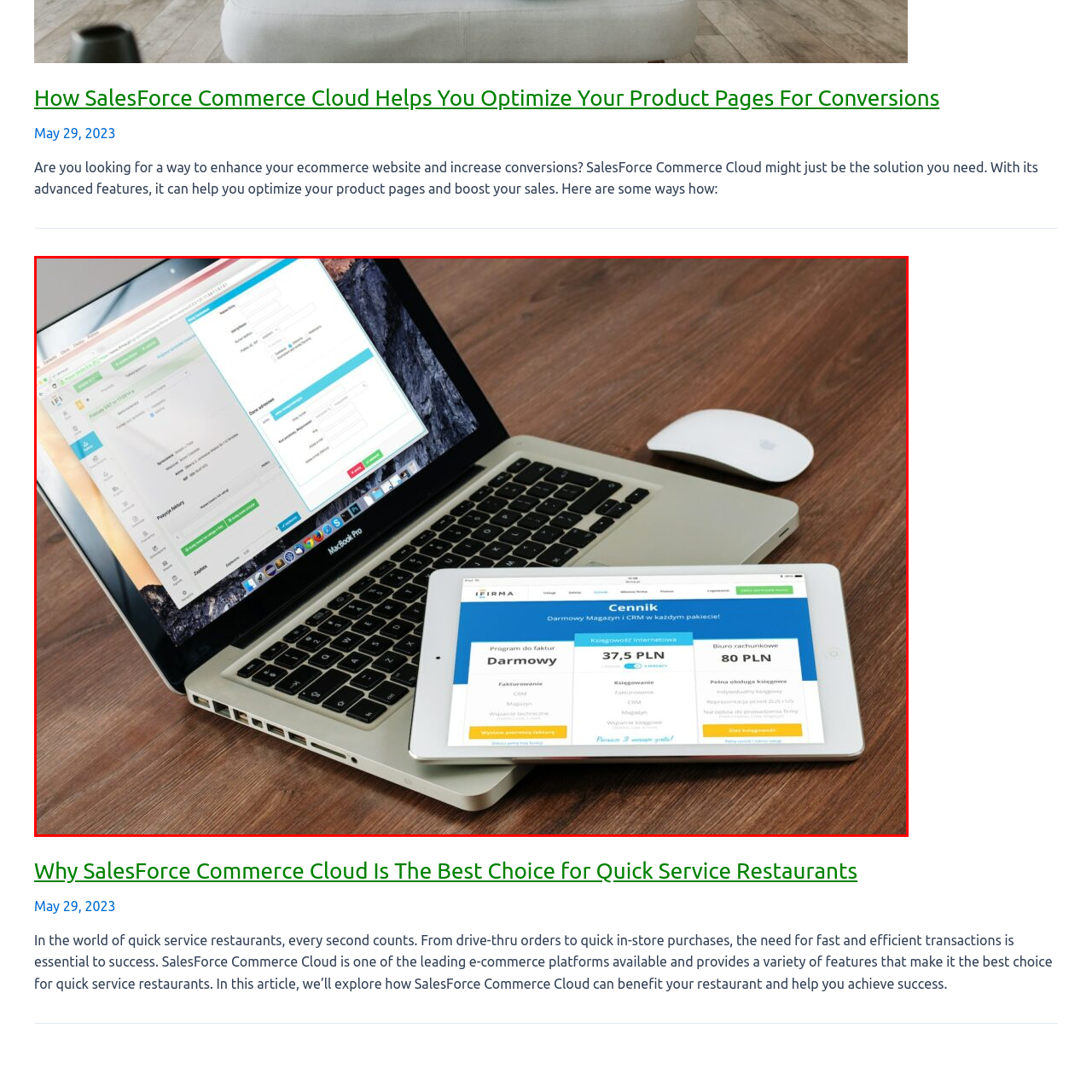What type of software setup is displayed on the MacBook screen?
Please carefully analyze the image highlighted by the red bounding box and give a thorough response based on the visual information contained within that section.

The caption describes the MacBook screen as featuring sections for 'Payment History' and user input fields, suggesting that the software setup is for managing accounts or transactions, which falls under the category of account management.